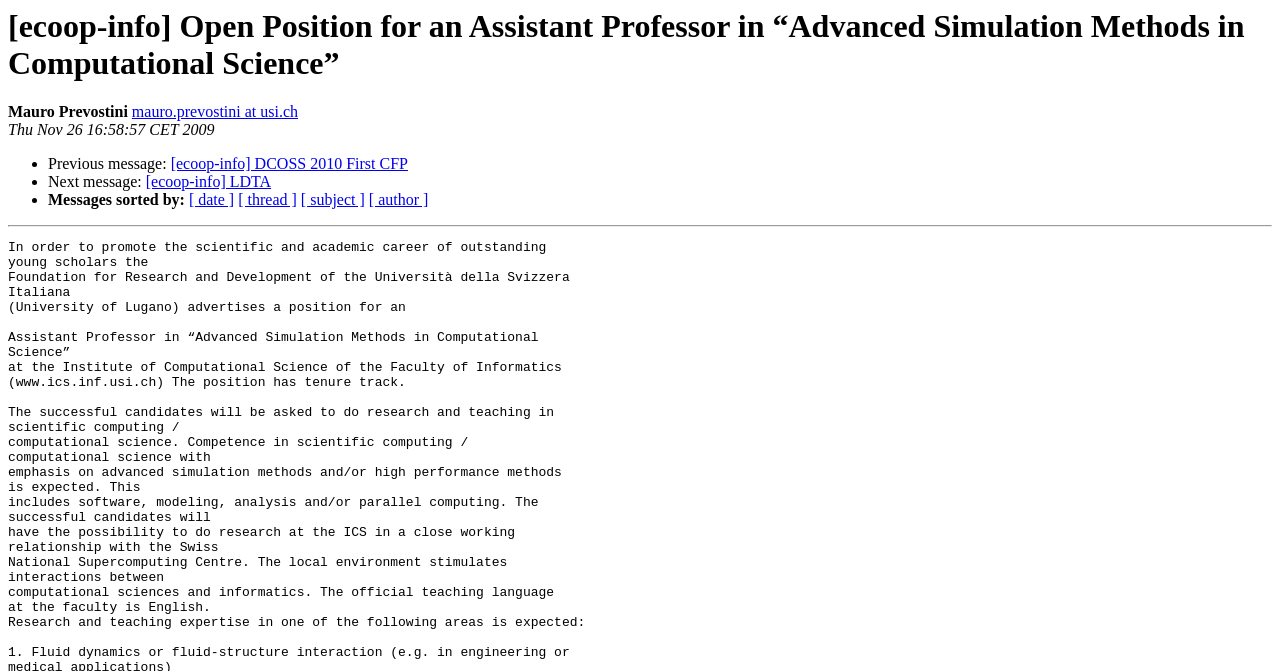Based on what you see in the screenshot, provide a thorough answer to this question: What is the name of the person who posted the message?

I found the name 'Mauro Prevostini' in the static text element located at [0.006, 0.154, 0.1, 0.179] which is above the link to the person's email address.